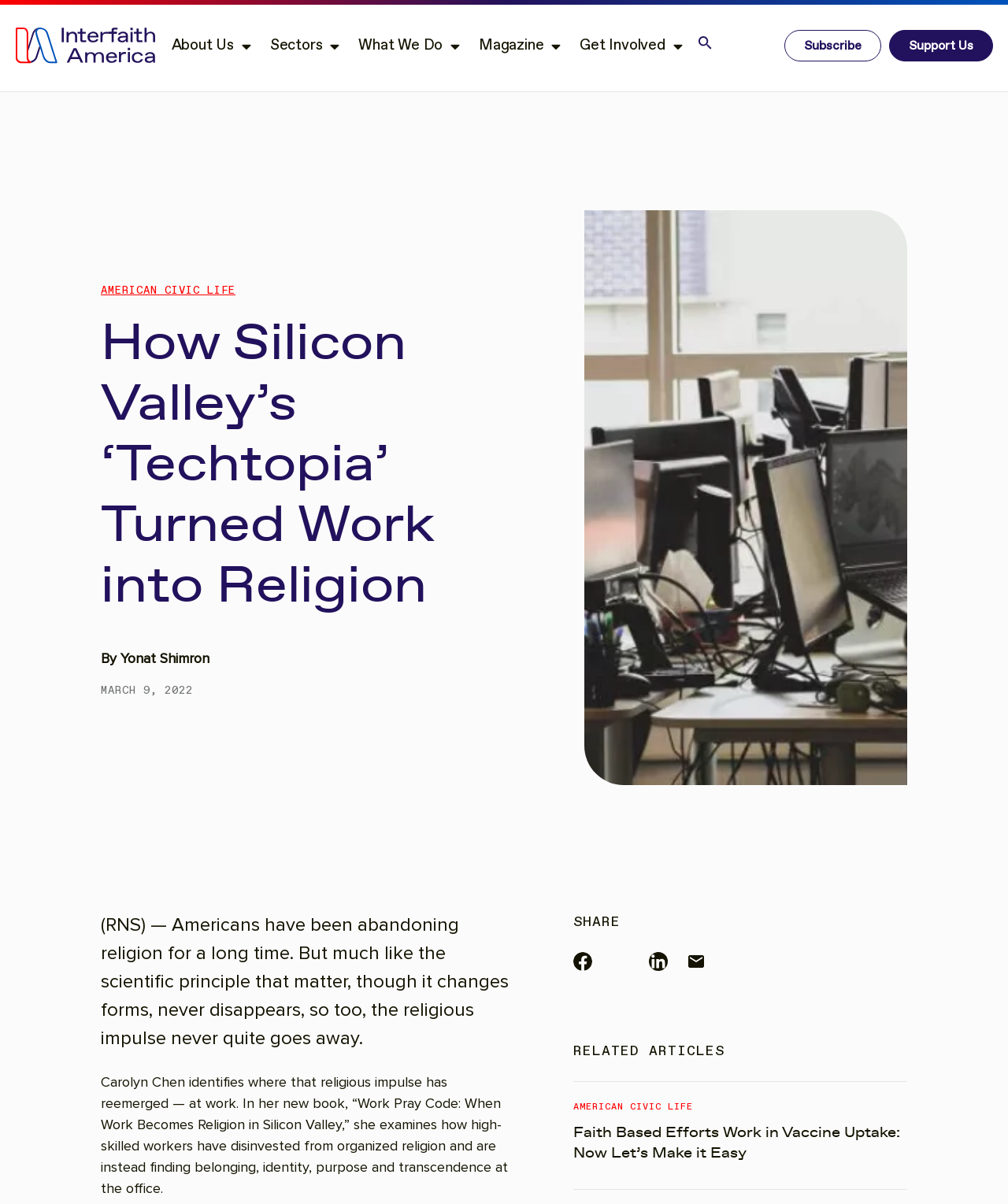What is the title of the book mentioned in the article?
Refer to the screenshot and answer in one word or phrase.

Work Pray Code: When Work Becomes Religion in Silicon Valley